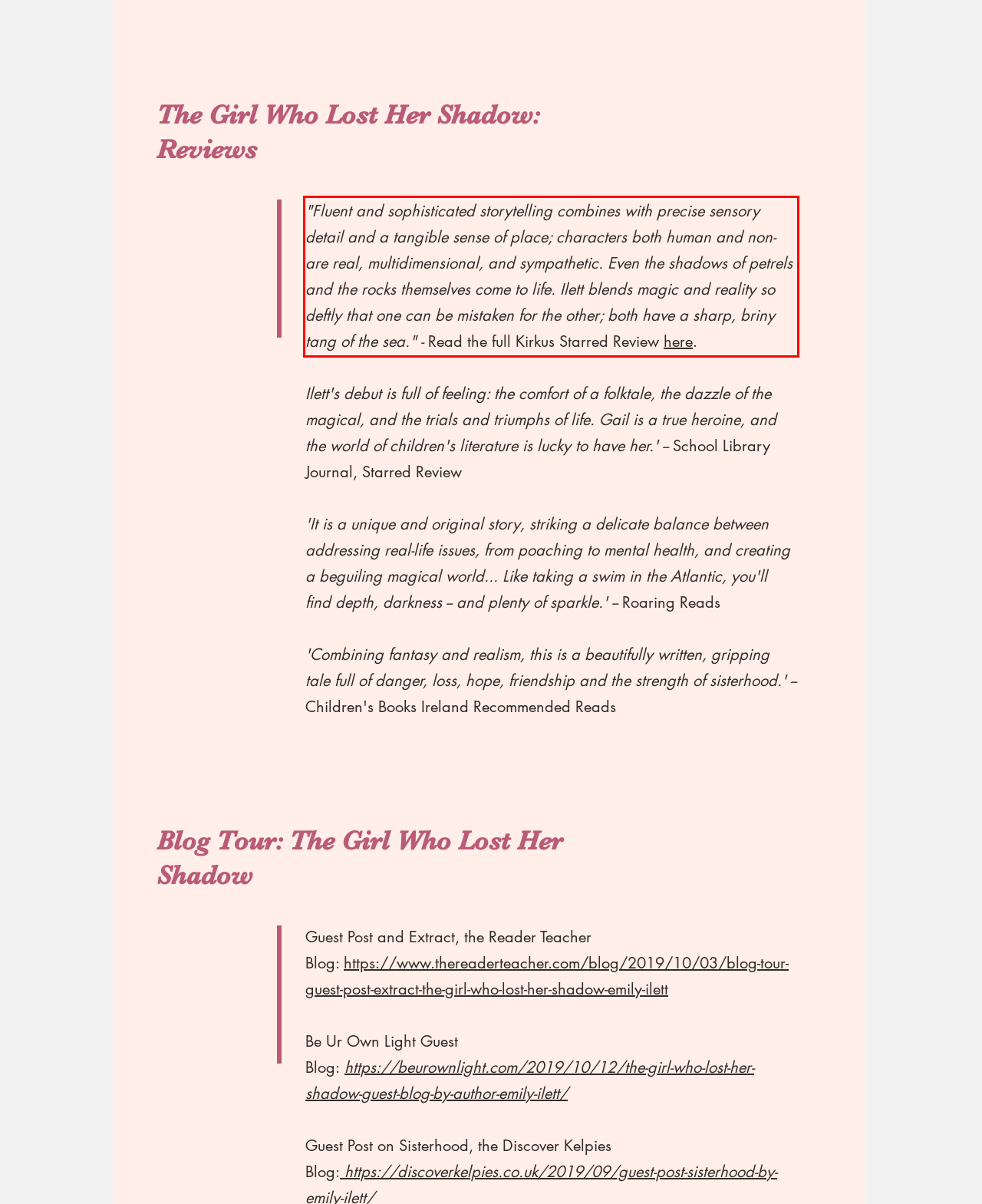Please look at the screenshot provided and find the red bounding box. Extract the text content contained within this bounding box.

"Fluent and sophisticated storytelling combines with precise sensory detail and a tangible sense of place; characters both human and non- are real, multidimensional, and sympathetic. Even the shadows of petrels and the rocks themselves come to life. Ilett blends magic and reality so deftly that one can be mistaken for the other; both have a sharp, briny tang of the sea." - Read the full Kirkus Starred Review here.